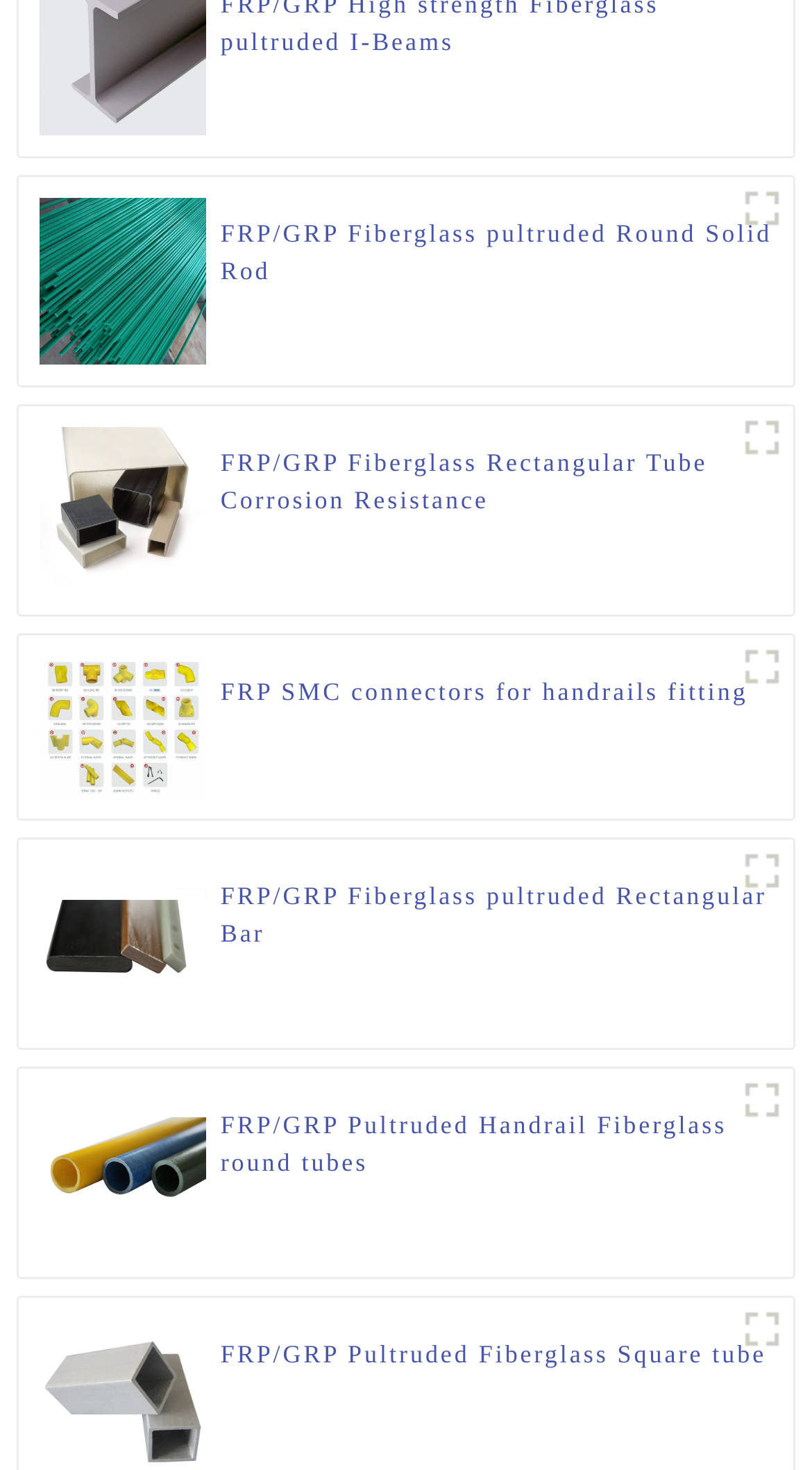For the following element description, predict the bounding box coordinates in the format (top-left x, top-left y, bottom-right x, bottom-right y). All values should be floating point numbers between 0 and 1. Description: title="FRP/GRP Pultruded Fiberglass Square tube"

[0.048, 0.943, 0.254, 0.962]